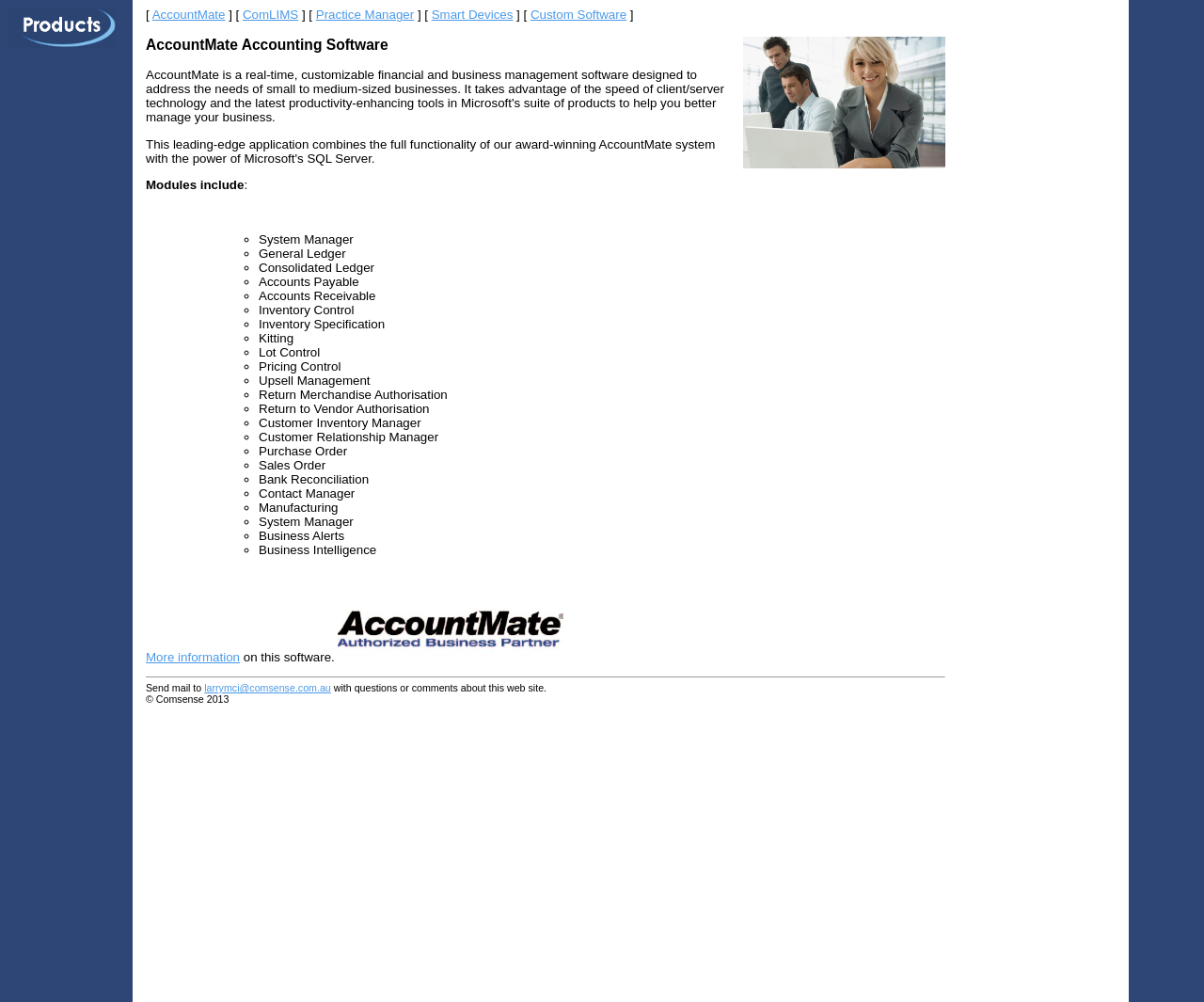Carefully observe the image and respond to the question with a detailed answer:
How can I get more information about AccountMate?

The webpage provides a link 'More information' which can be clicked to get more information about AccountMate.